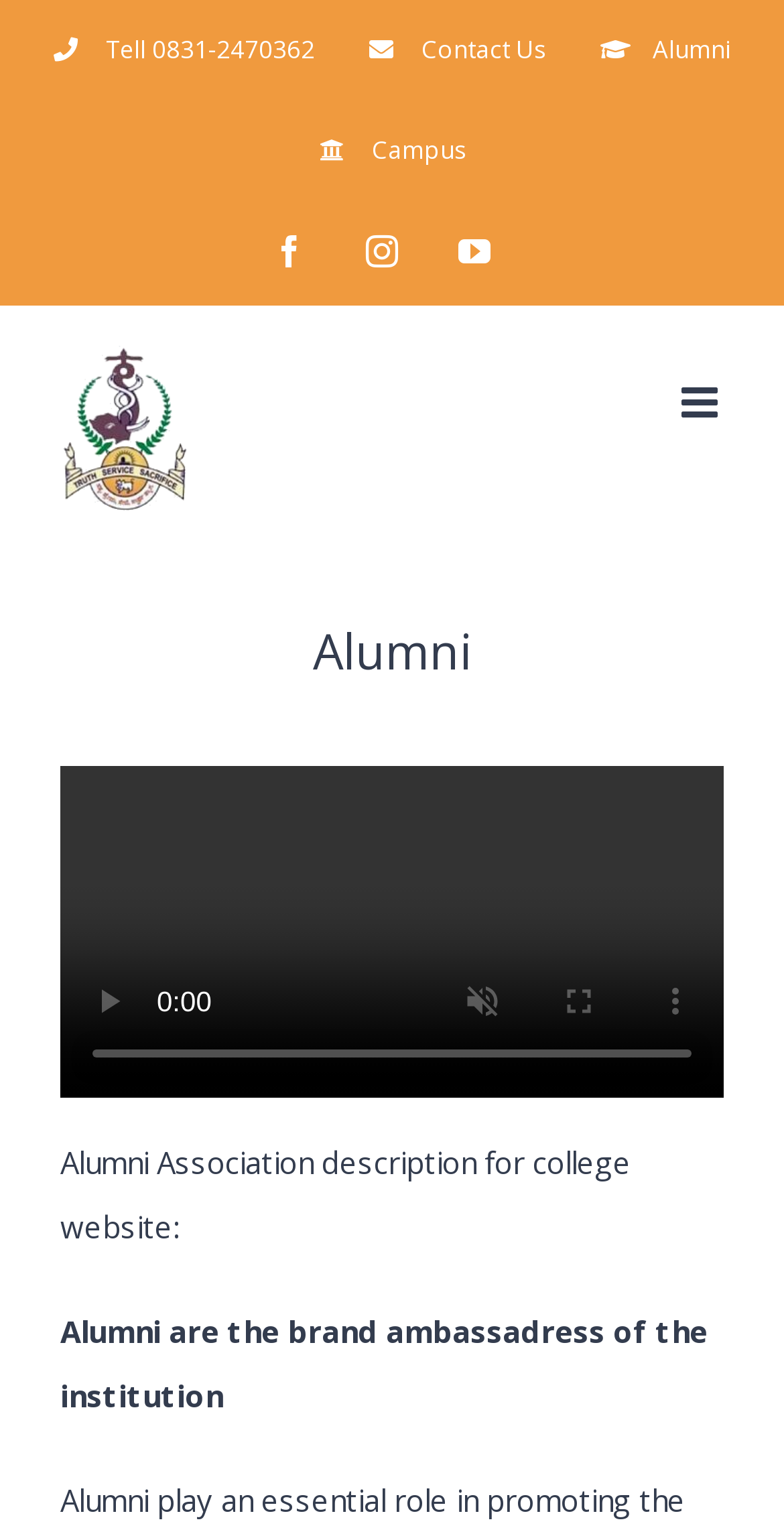Identify the bounding box coordinates for the UI element described as: "Alumni". The coordinates should be provided as four floats between 0 and 1: [left, top, right, bottom].

[0.732, 0.0, 0.965, 0.065]